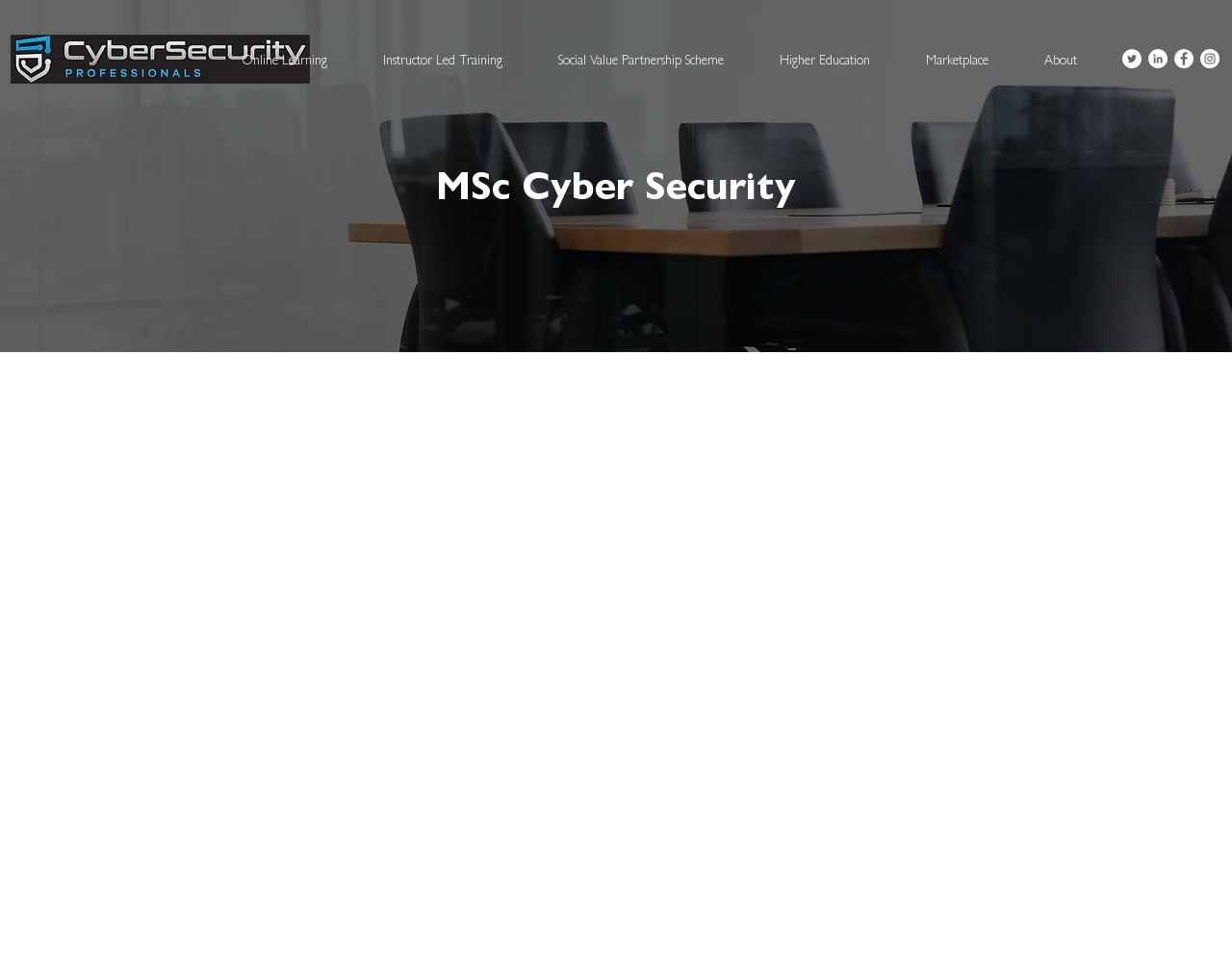Predict the bounding box of the UI element that fits this description: "Social Value Partnership Scheme".

[0.441, 0.043, 0.621, 0.079]